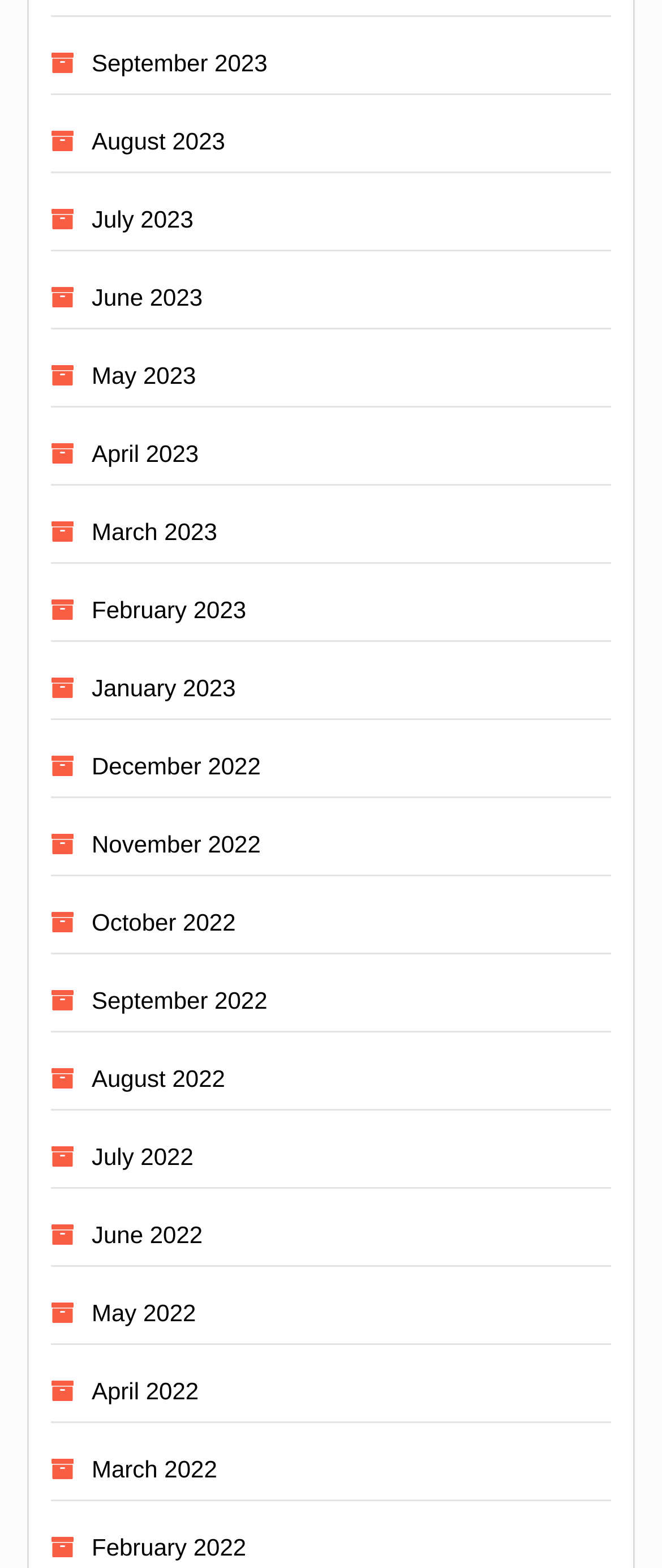Locate the bounding box coordinates of the area that needs to be clicked to fulfill the following instruction: "check February 2022". The coordinates should be in the format of four float numbers between 0 and 1, namely [left, top, right, bottom].

[0.138, 0.978, 0.372, 0.996]